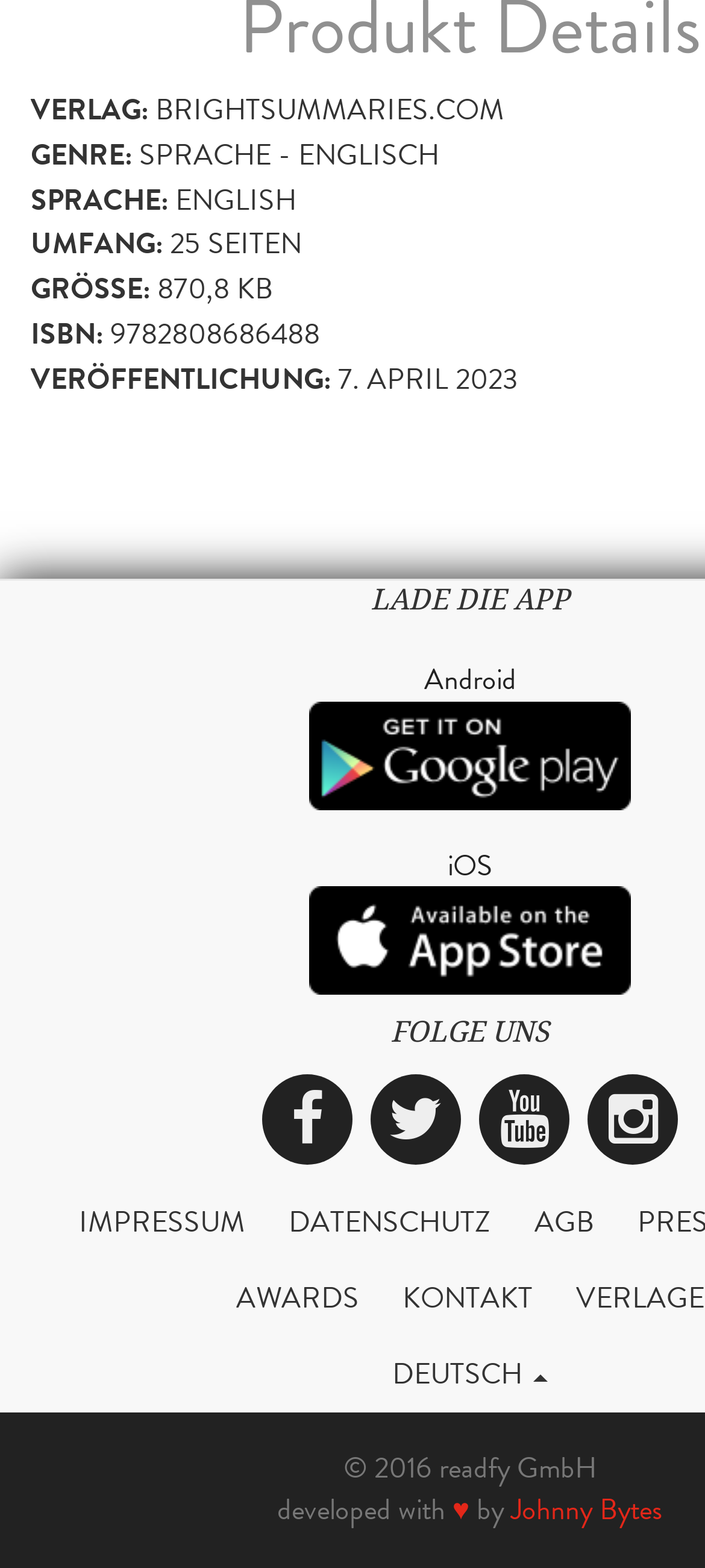Determine the bounding box coordinates of the section I need to click to execute the following instruction: "Switch to Deutsch". Provide the coordinates as four float numbers between 0 and 1, i.e., [left, top, right, bottom].

[0.531, 0.853, 0.803, 0.901]